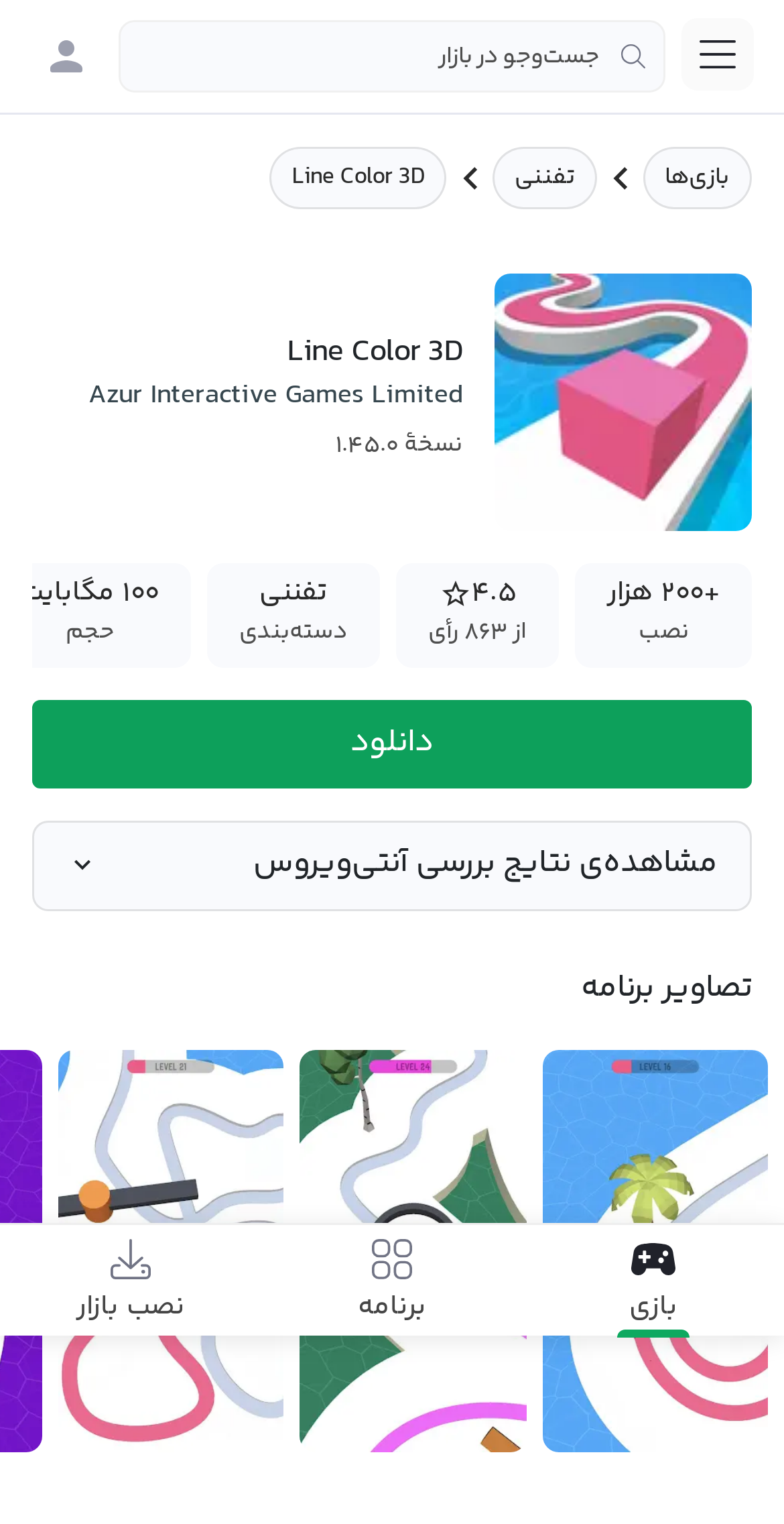How many ratings does the game have?
Kindly offer a detailed explanation using the data available in the image.

The number of ratings can be found in the layout table cell element with the text 'از ۸۶۳ رأی' which is located in the game's information section.